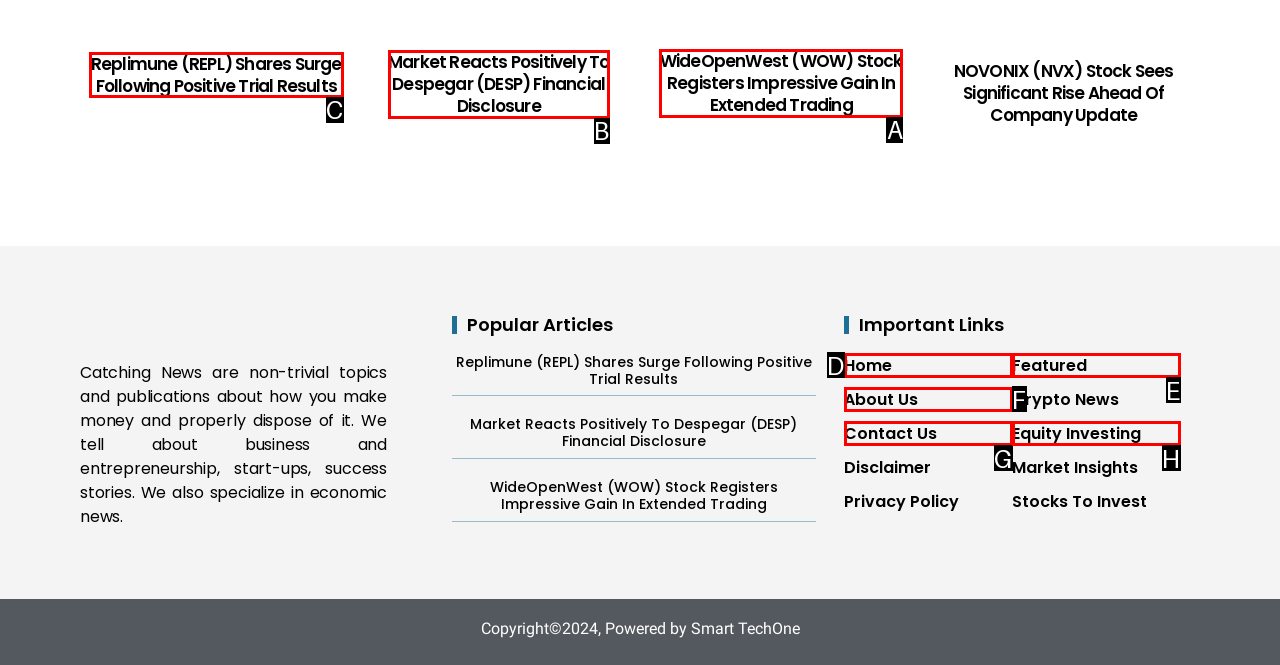Select the proper UI element to click in order to perform the following task: Read about Replimune (REPL) Shares Surge Following Positive Trial Results. Indicate your choice with the letter of the appropriate option.

C